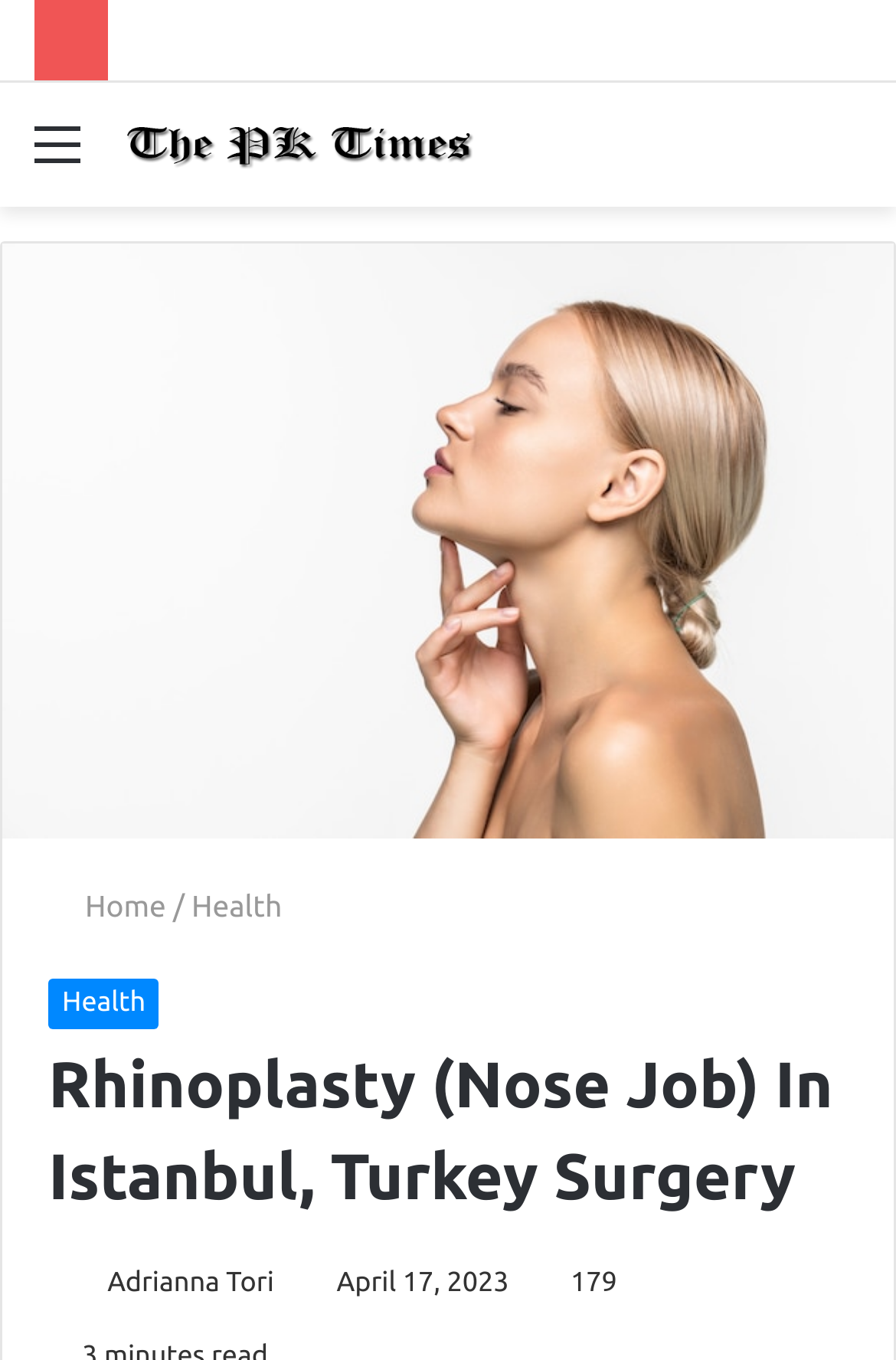What is the main topic of the webpage?
Refer to the image and respond with a one-word or short-phrase answer.

Rhinoplasty